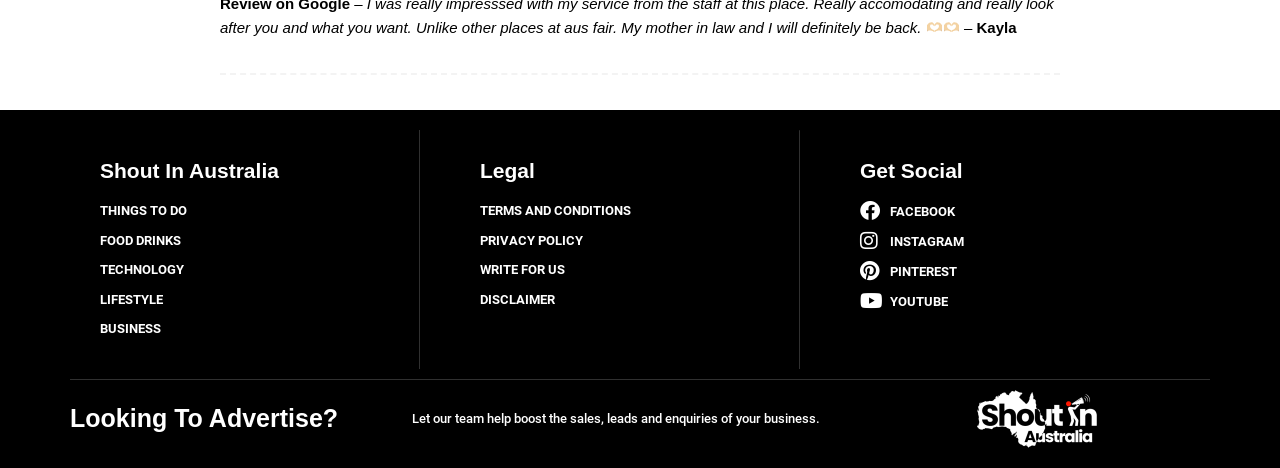Locate the bounding box coordinates of the element that needs to be clicked to carry out the instruction: "View logo". The coordinates should be given as four float numbers ranging from 0 to 1, i.e., [left, top, right, bottom].

[0.763, 0.833, 0.857, 0.957]